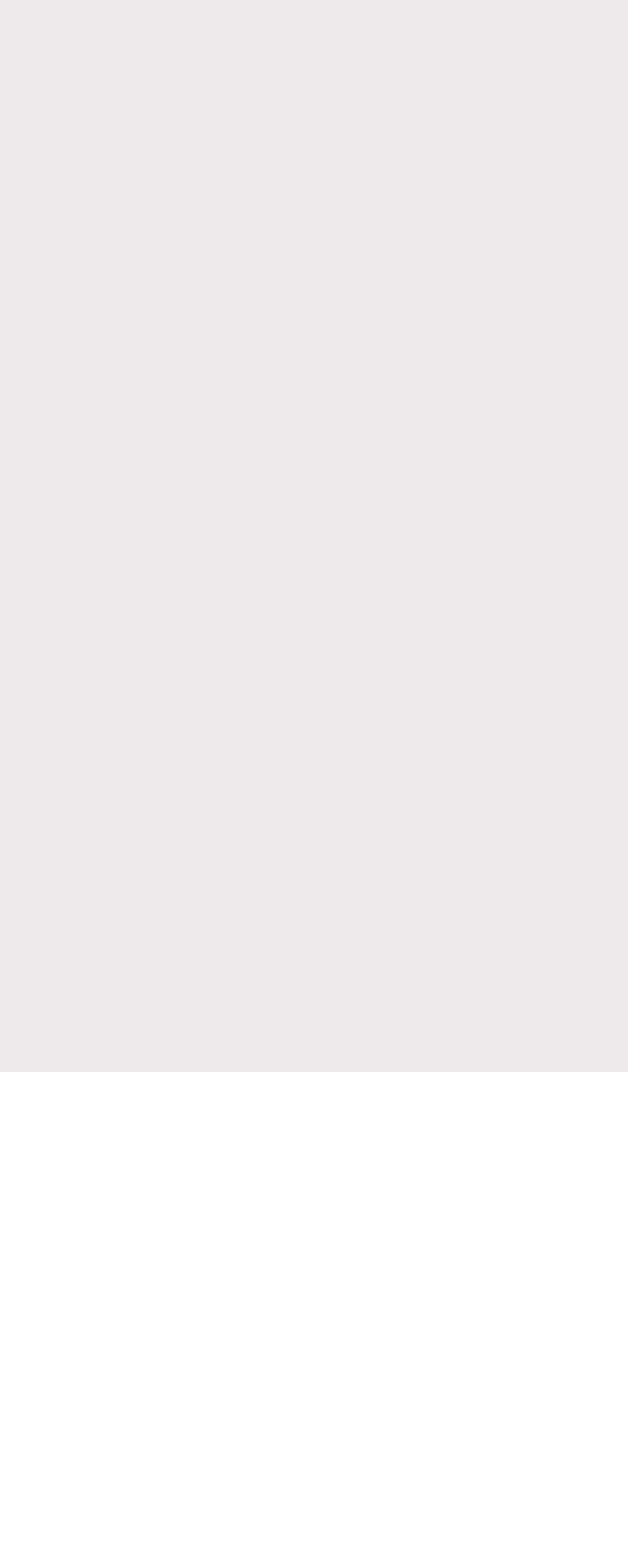What is the main topic of this webpage?
Give a thorough and detailed response to the question.

The webpage has a heading 'ALL DENTAL SERVICES' and lists various dental services such as General Dentistry, Cosmetic Dentistry, and Invisalign, indicating that the main topic of this webpage is dental services.